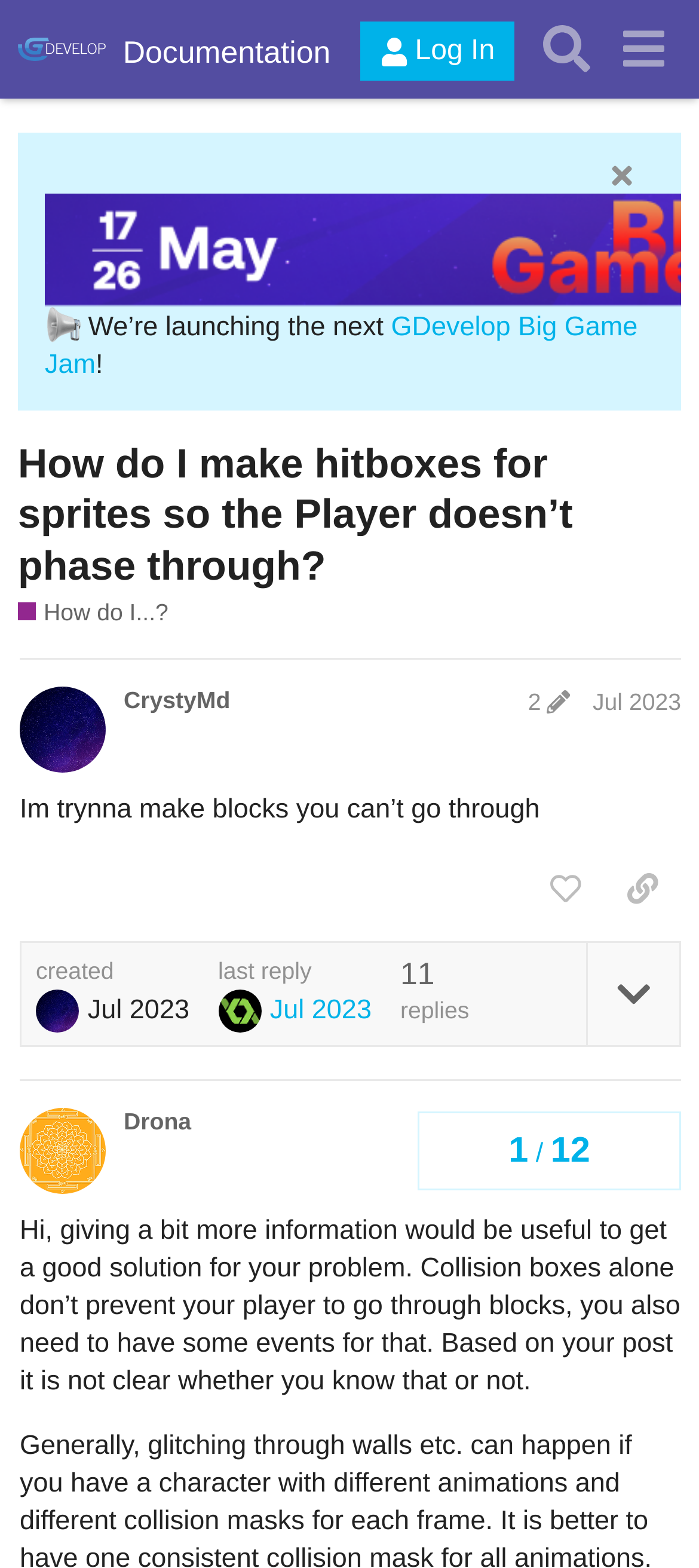Identify the bounding box coordinates for the element that needs to be clicked to fulfill this instruction: "View the GDevelop Big Game Jam". Provide the coordinates in the format of four float numbers between 0 and 1: [left, top, right, bottom].

[0.064, 0.199, 0.912, 0.242]